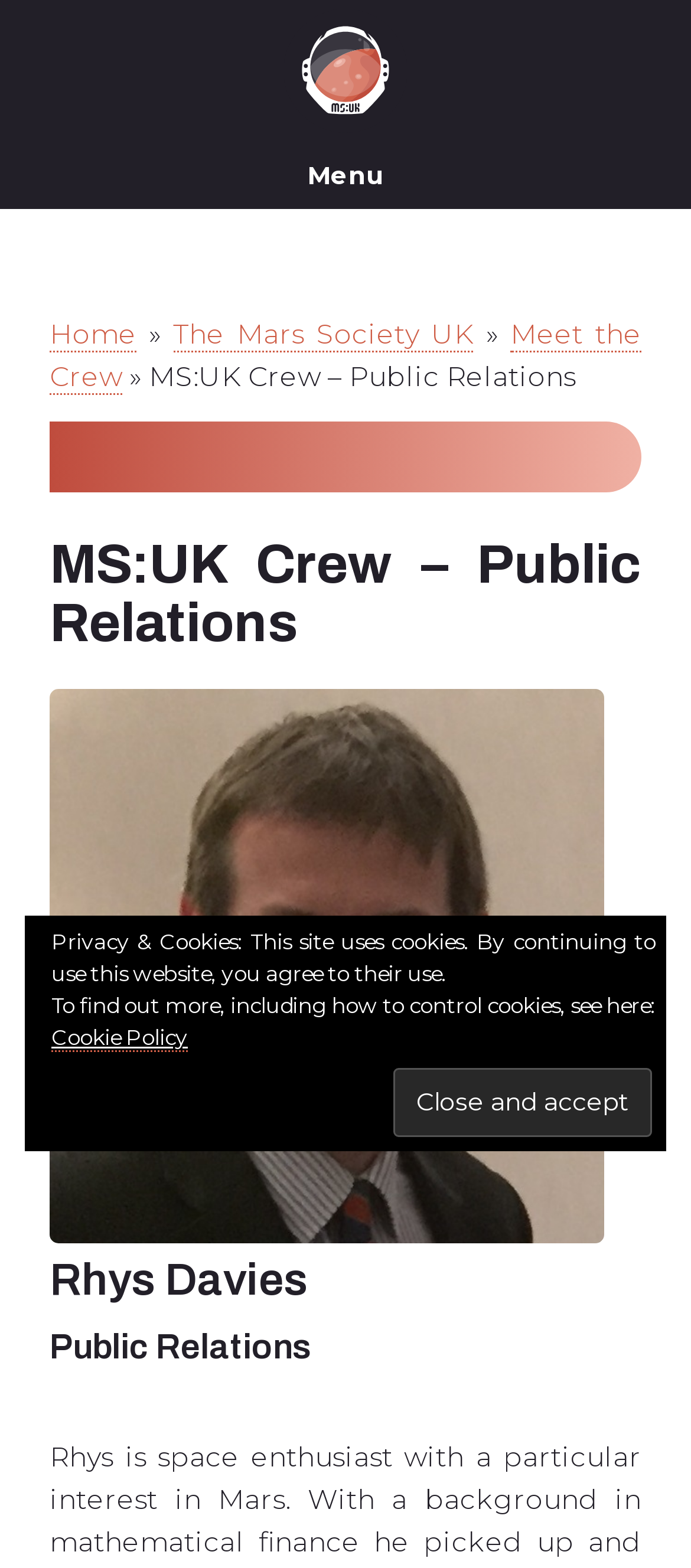Locate the heading on the webpage and return its text.

MS:UK Crew – Public Relations